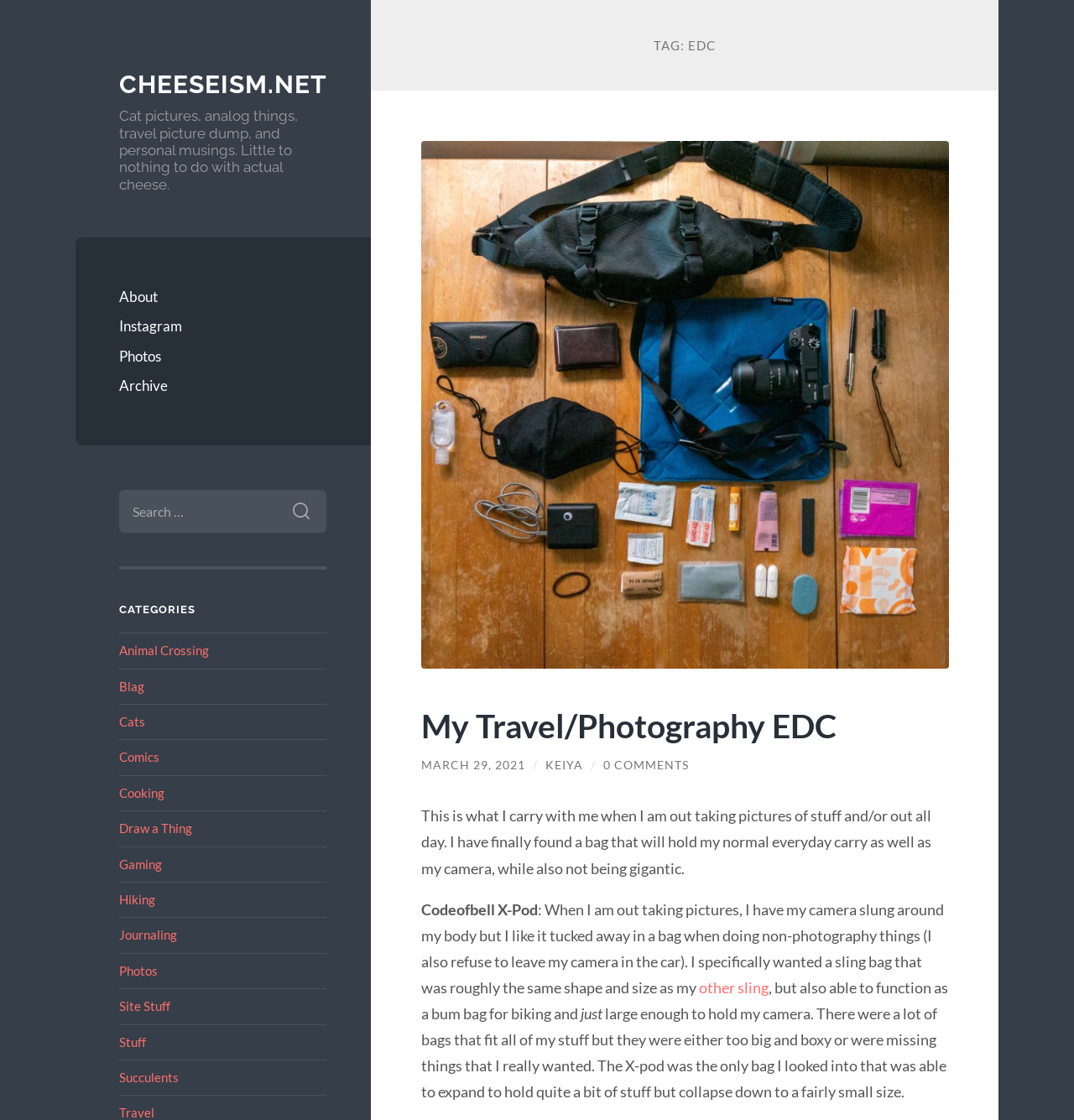Can you find the bounding box coordinates of the area I should click to execute the following instruction: "Check the website's design and development"?

None